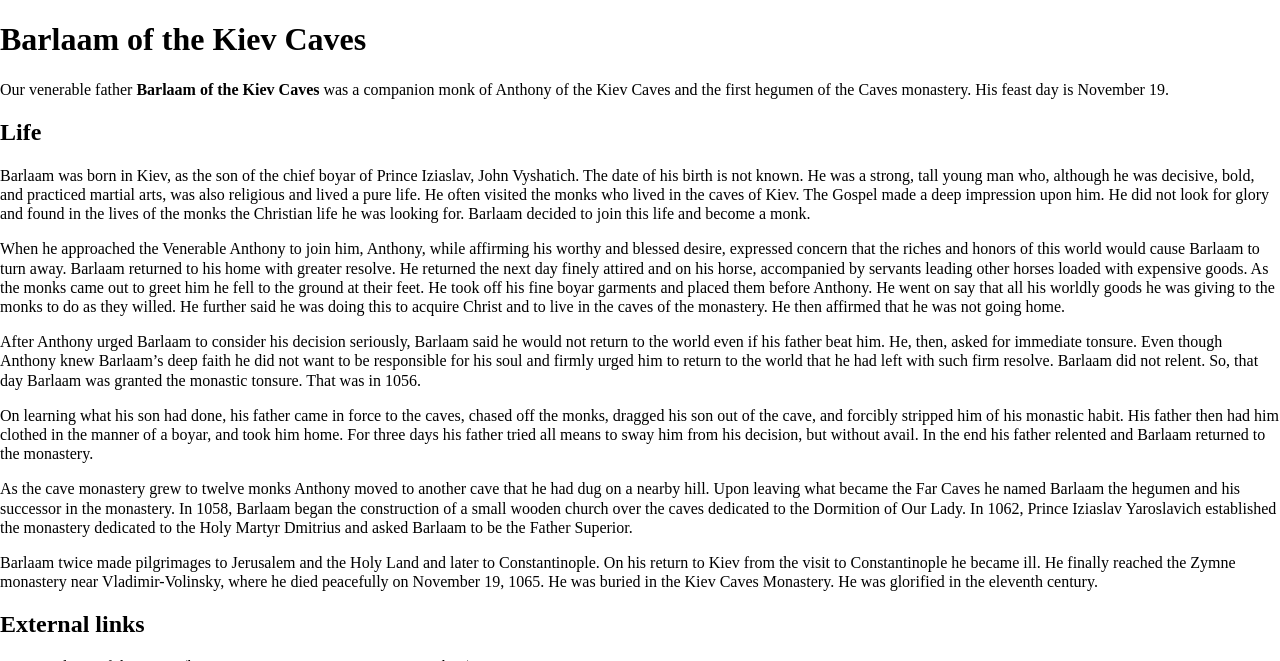Please give a succinct answer to the question in one word or phrase:
Who was the companion monk of Barlaam?

Anthony of the Kiev Caves